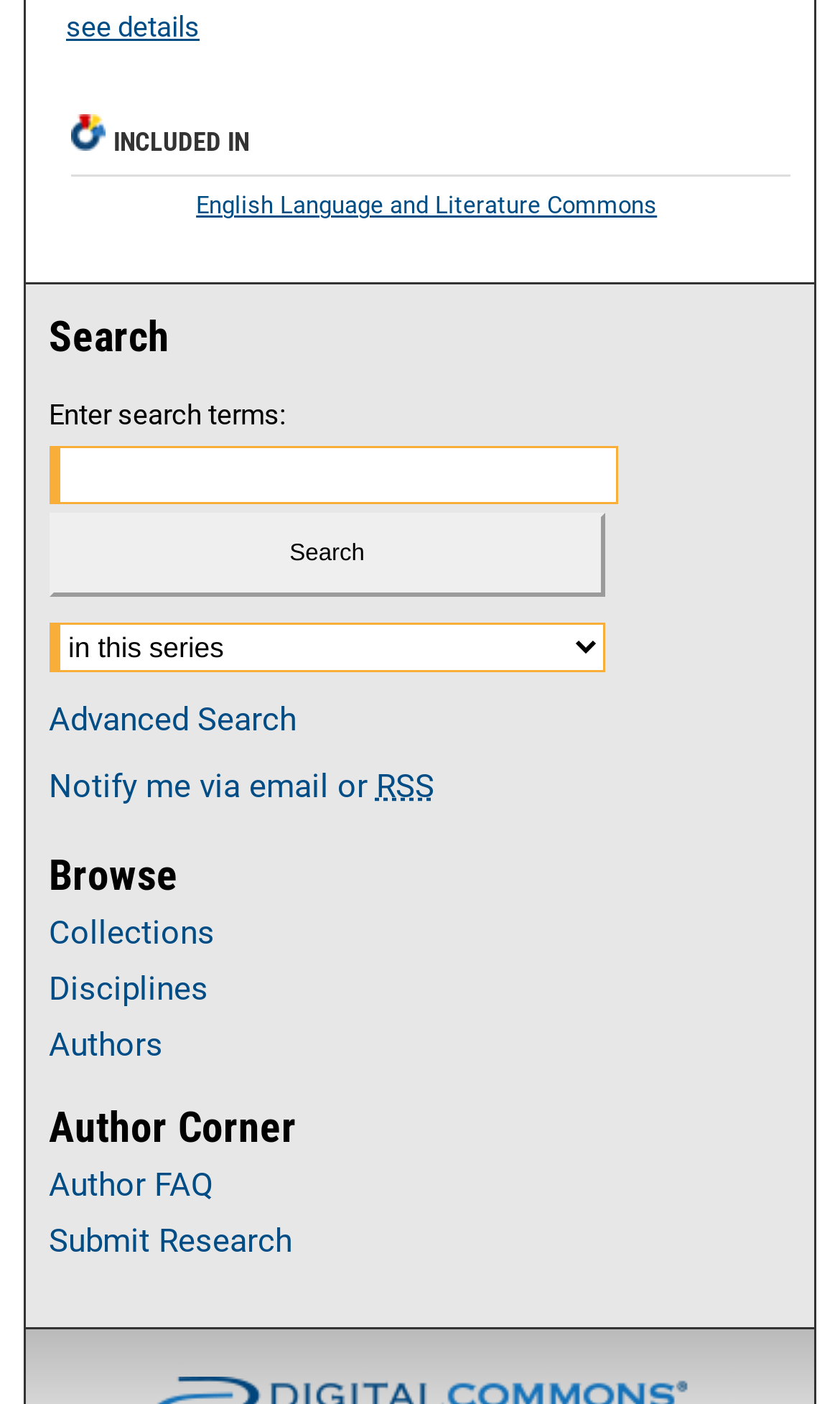What is the function of the 'Notify me via email or RSS' link?
Make sure to answer the question with a detailed and comprehensive explanation.

The 'Notify me via email or RSS' link is located below the search bar, and it allows users to subscribe to receive notifications via email or RSS feed. This suggests that the link is related to subscription or notification functionality.